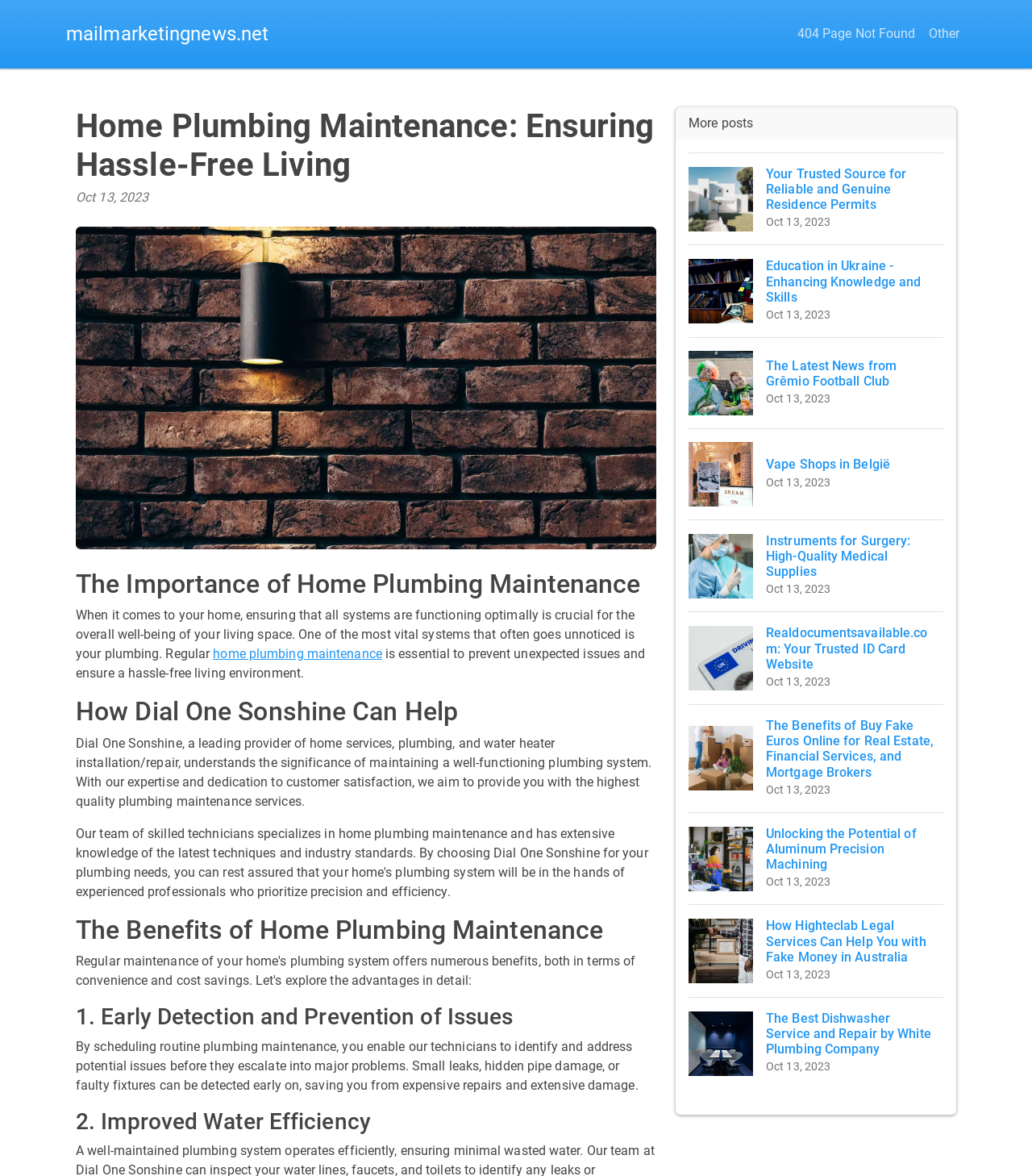What is one of the benefits of home plumbing maintenance?
Refer to the image and offer an in-depth and detailed answer to the question.

According to the webpage, one of the benefits of home plumbing maintenance is early detection and prevention of issues, which is mentioned in the heading '1. Early Detection and Prevention of Issues' and explained in the subsequent paragraph.